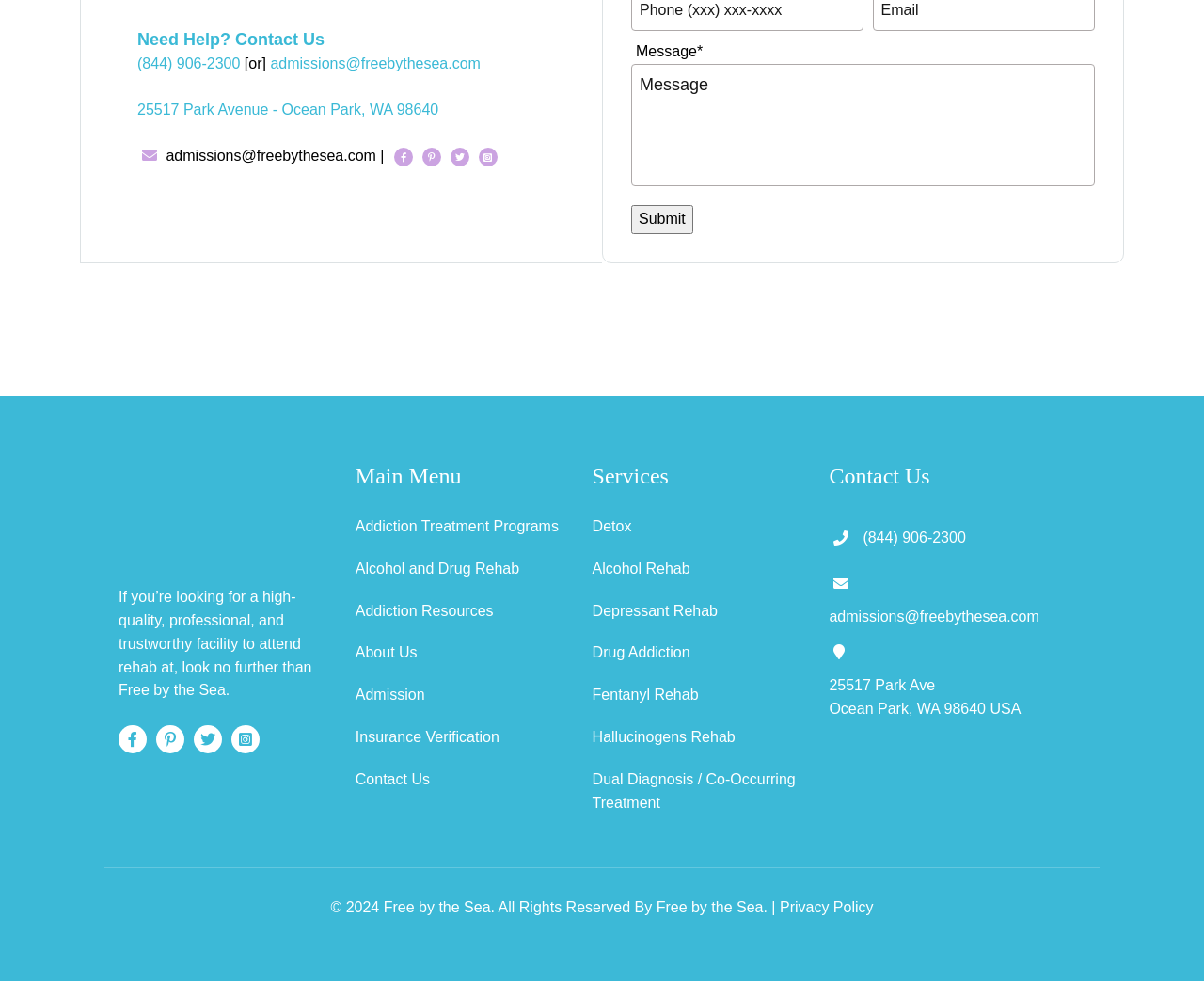Please provide the bounding box coordinates for the element that needs to be clicked to perform the following instruction: "Get more information about addiction treatment programs". The coordinates should be given as four float numbers between 0 and 1, i.e., [left, top, right, bottom].

[0.295, 0.528, 0.464, 0.545]